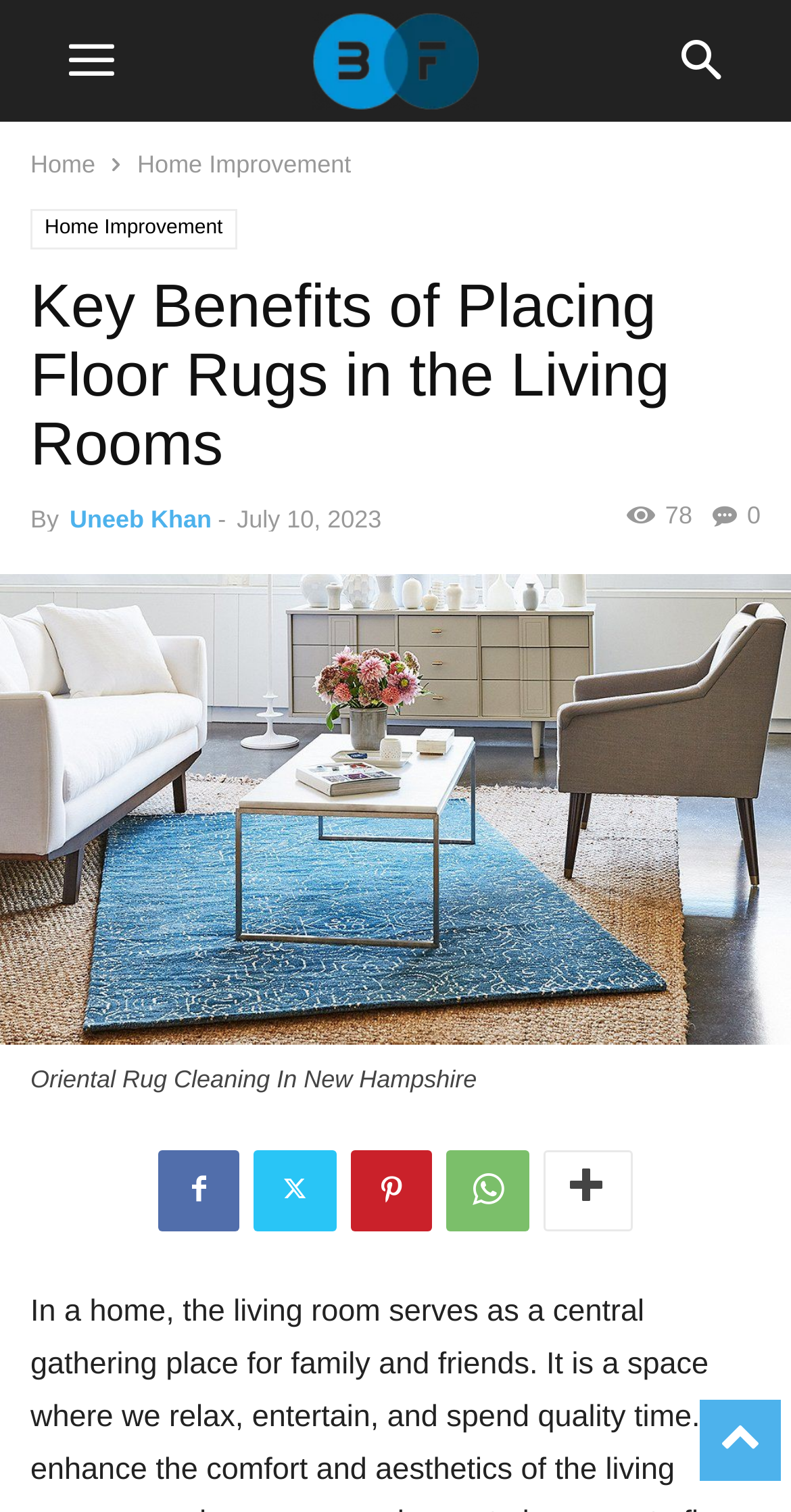Highlight the bounding box coordinates of the element that should be clicked to carry out the following instruction: "Login to the website". The coordinates must be given as four float numbers ranging from 0 to 1, i.e., [left, top, right, bottom].

None